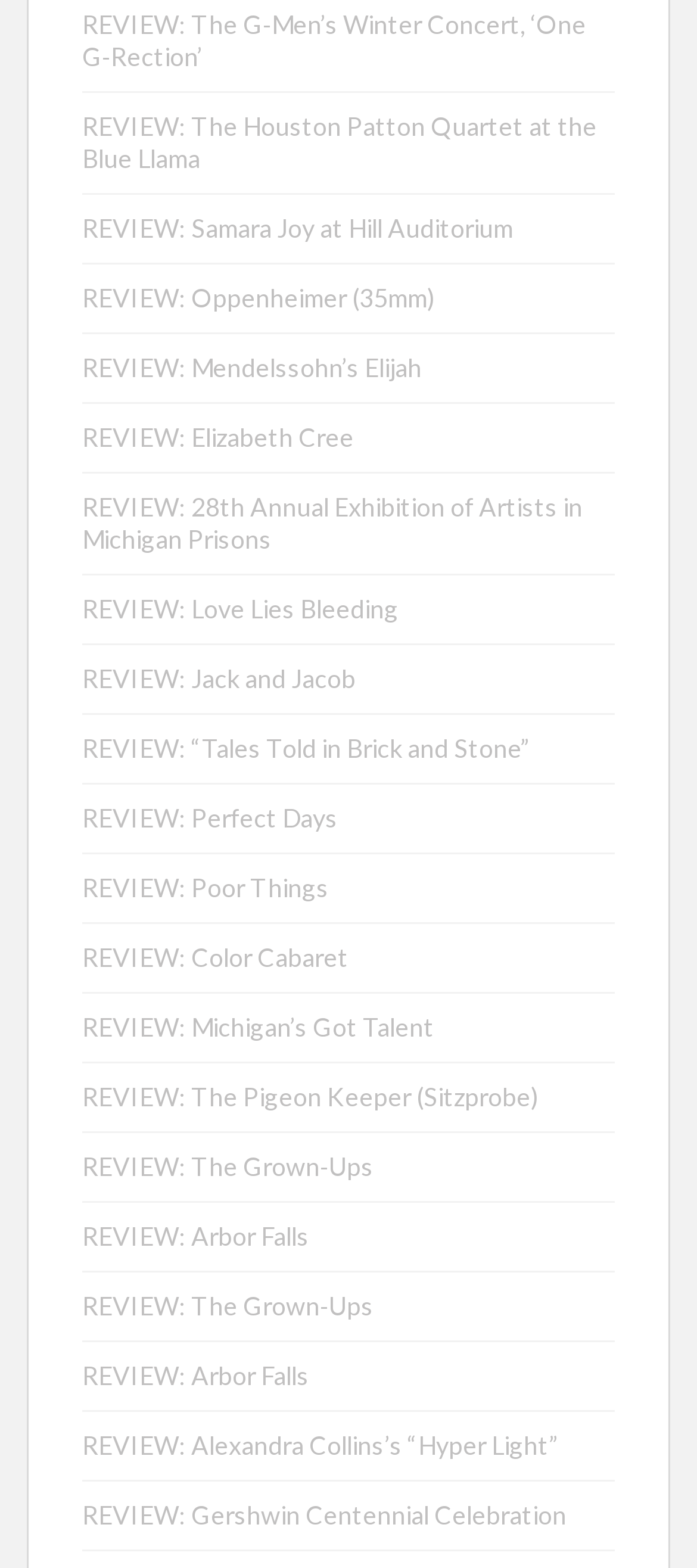What is the title of the first review?
Can you provide an in-depth and detailed response to the question?

I looked at the first link element on the webpage, and its text is 'REVIEW: The G-Men’s Winter Concert, ‘One G-Rection’', which is the title of the first review.